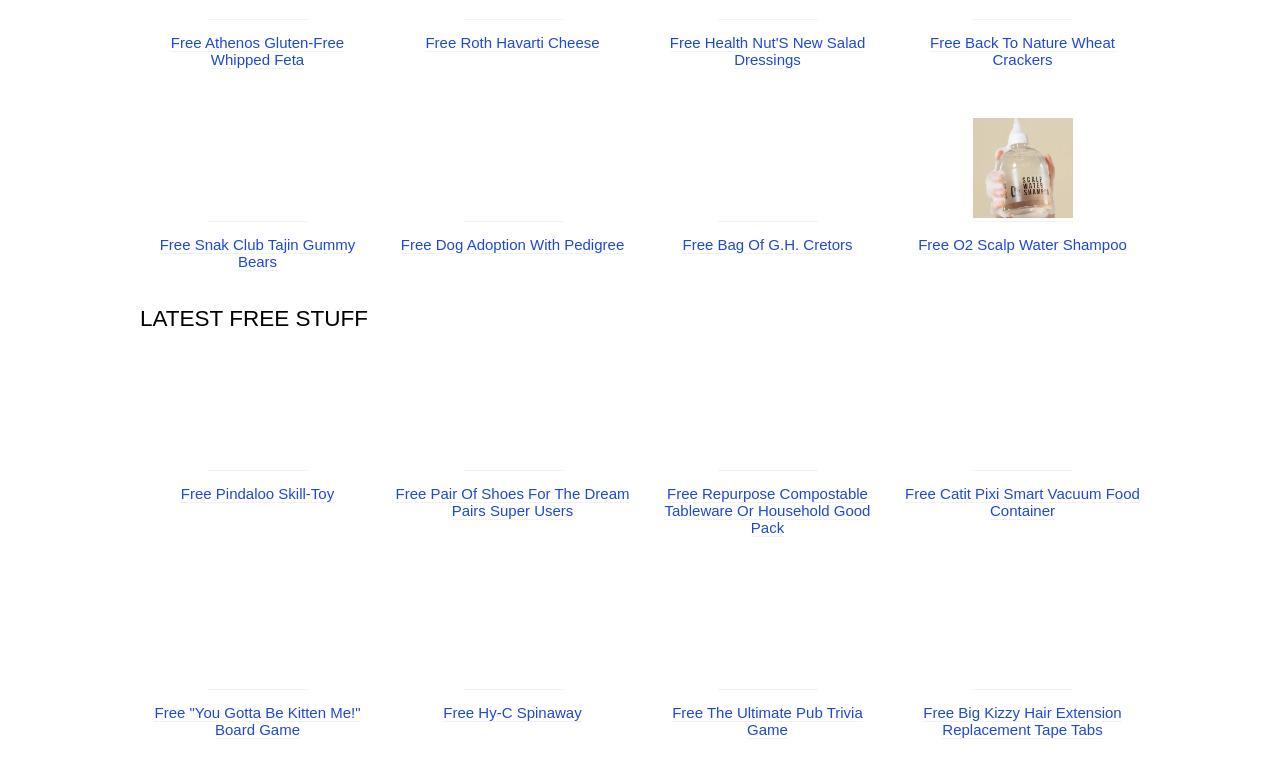Determine the bounding box coordinates of the clickable area required to perform the following instruction: "Learn about free Pindaloo Skill-Toy". The coordinates should be represented as four float numbers between 0 and 1: [left, top, right, bottom].

[0.162, 0.586, 0.24, 0.609]